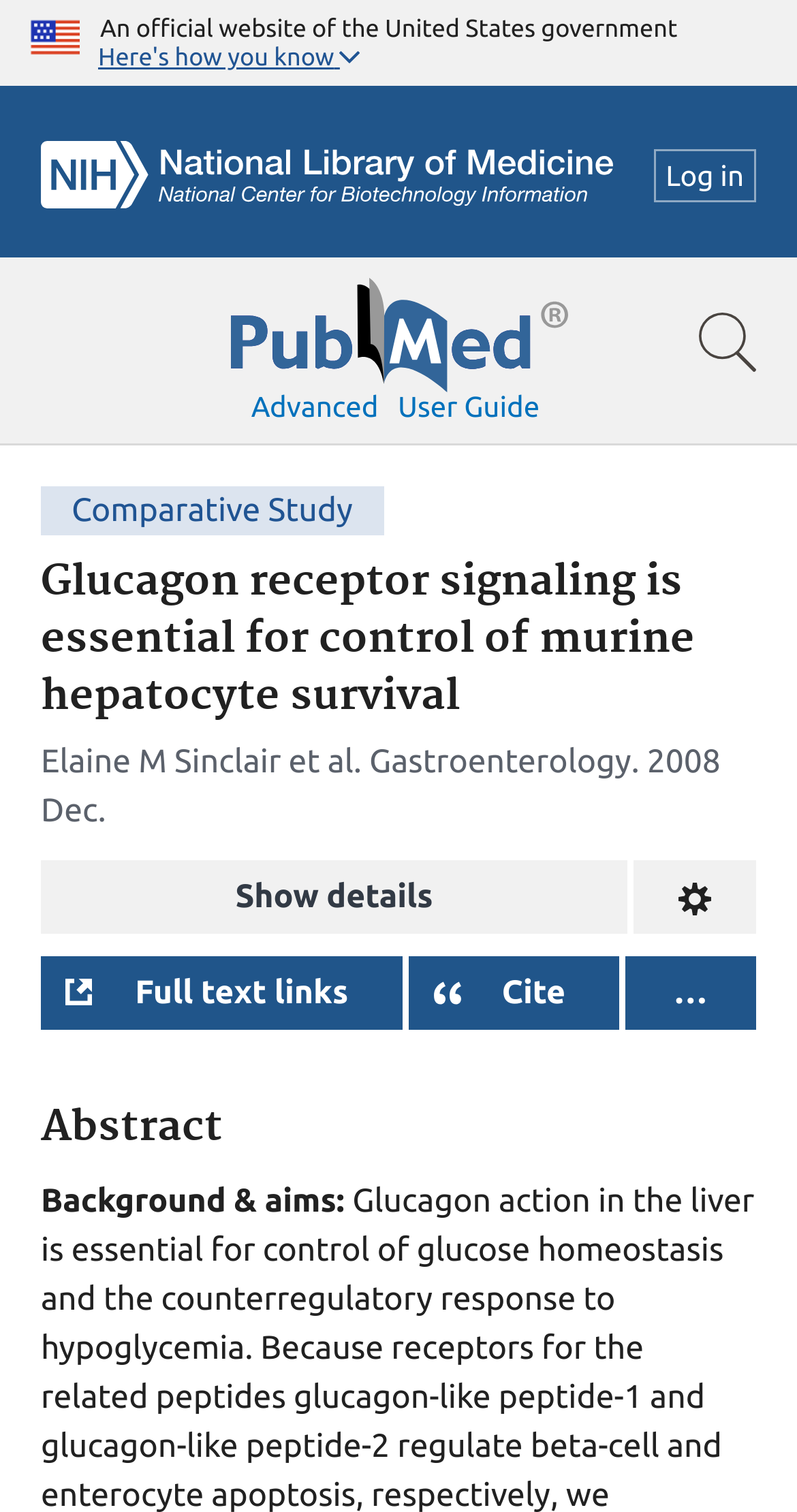Find the bounding box coordinates for the UI element that matches this description: "aria-label="NCBI Logo"".

[0.051, 0.093, 0.769, 0.15]